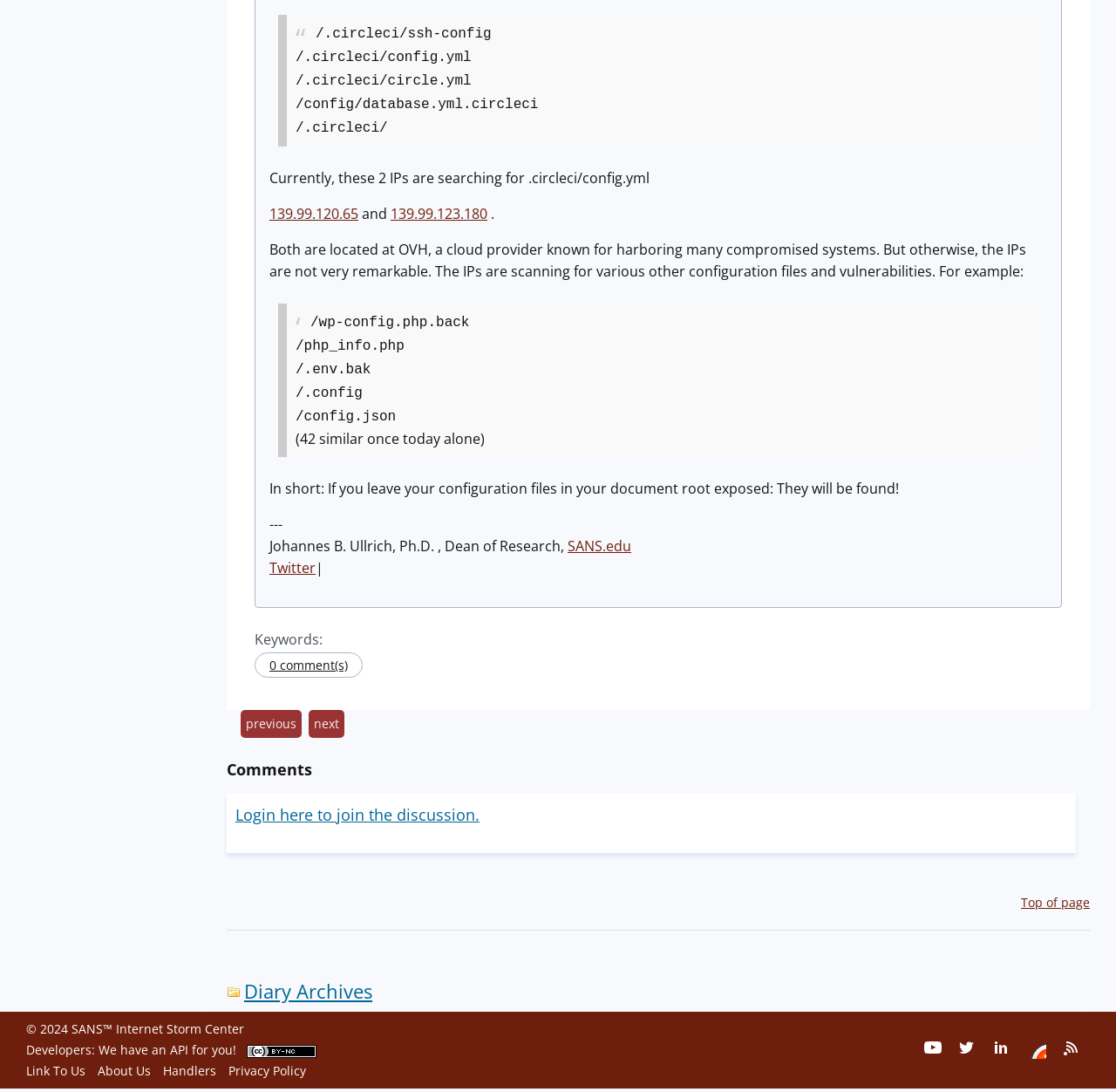Please locate the clickable area by providing the bounding box coordinates to follow this instruction: "Click on the link to SANS.edu".

[0.509, 0.491, 0.566, 0.509]